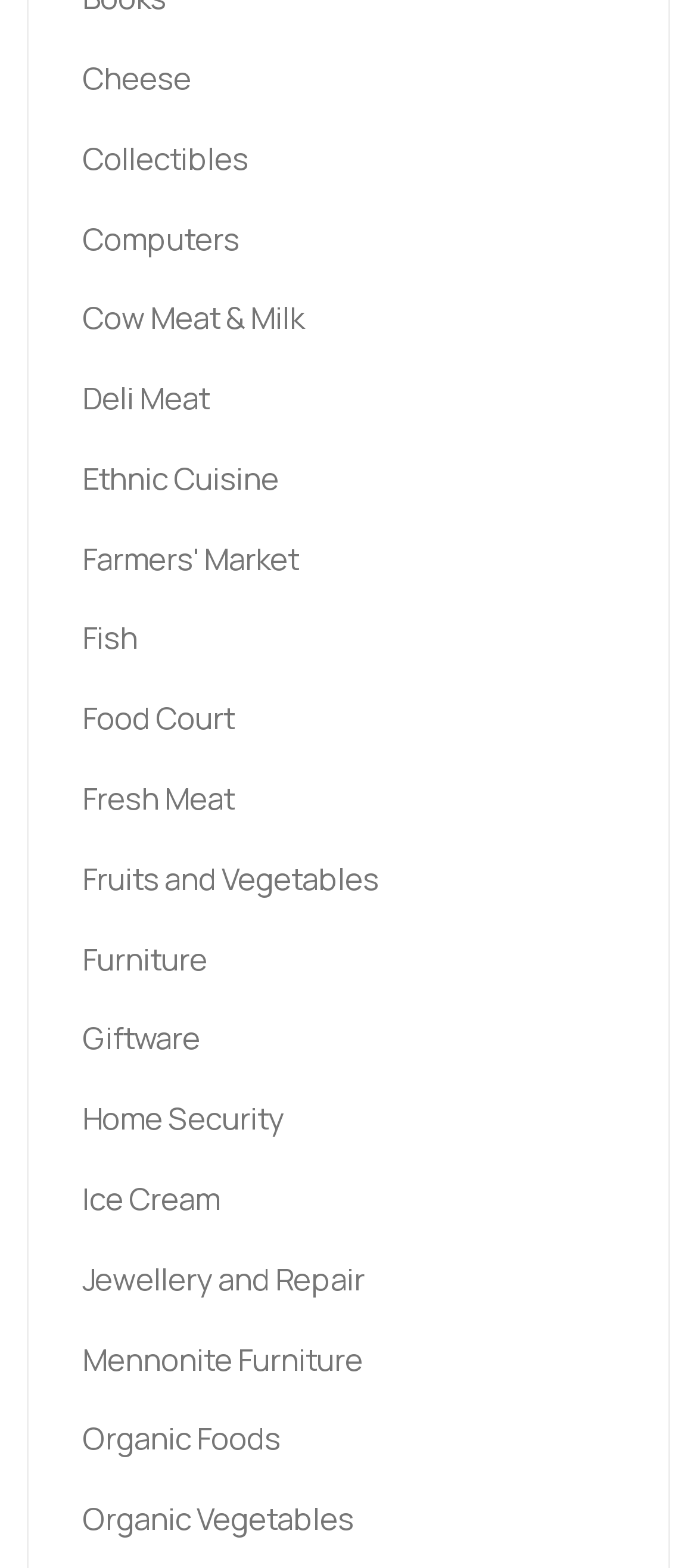What category is located above 'Fish'?
Refer to the screenshot and respond with a concise word or phrase.

Farmers' Market